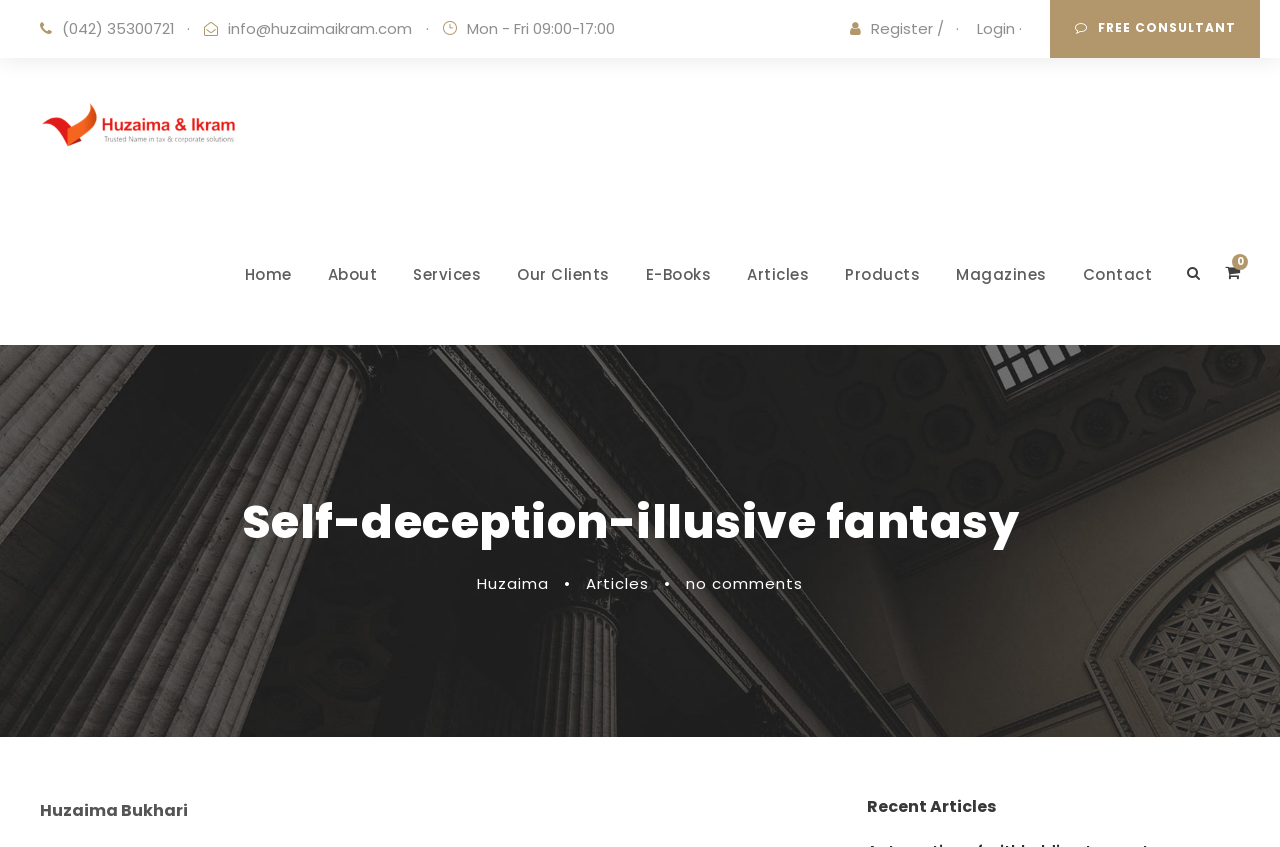Please identify the bounding box coordinates of the element I should click to complete this instruction: 'Contact the lawyer via email'. The coordinates should be given as four float numbers between 0 and 1, like this: [left, top, right, bottom].

[0.178, 0.021, 0.322, 0.046]